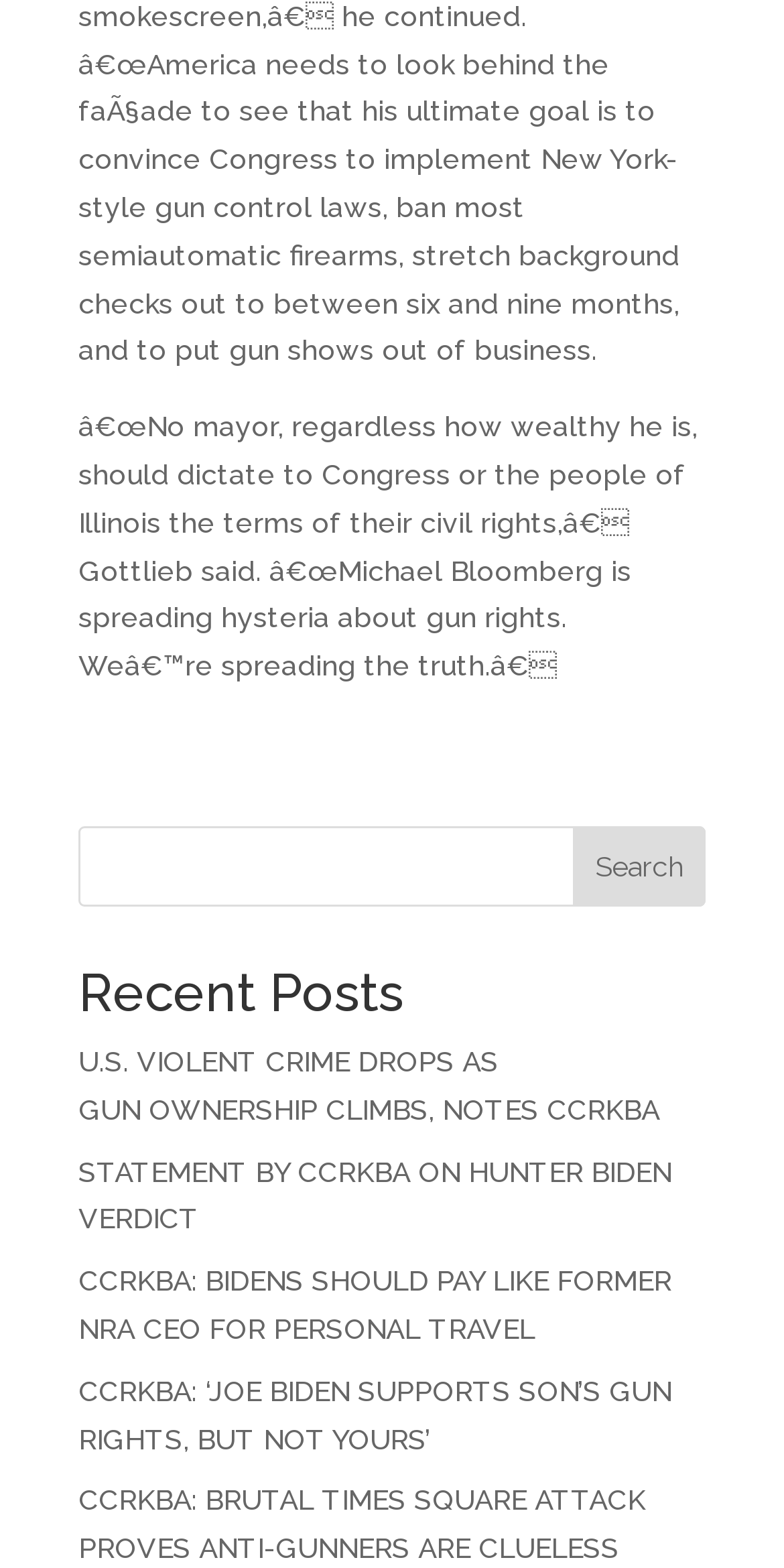How many links are under 'Recent Posts'?
Answer the question using a single word or phrase, according to the image.

5